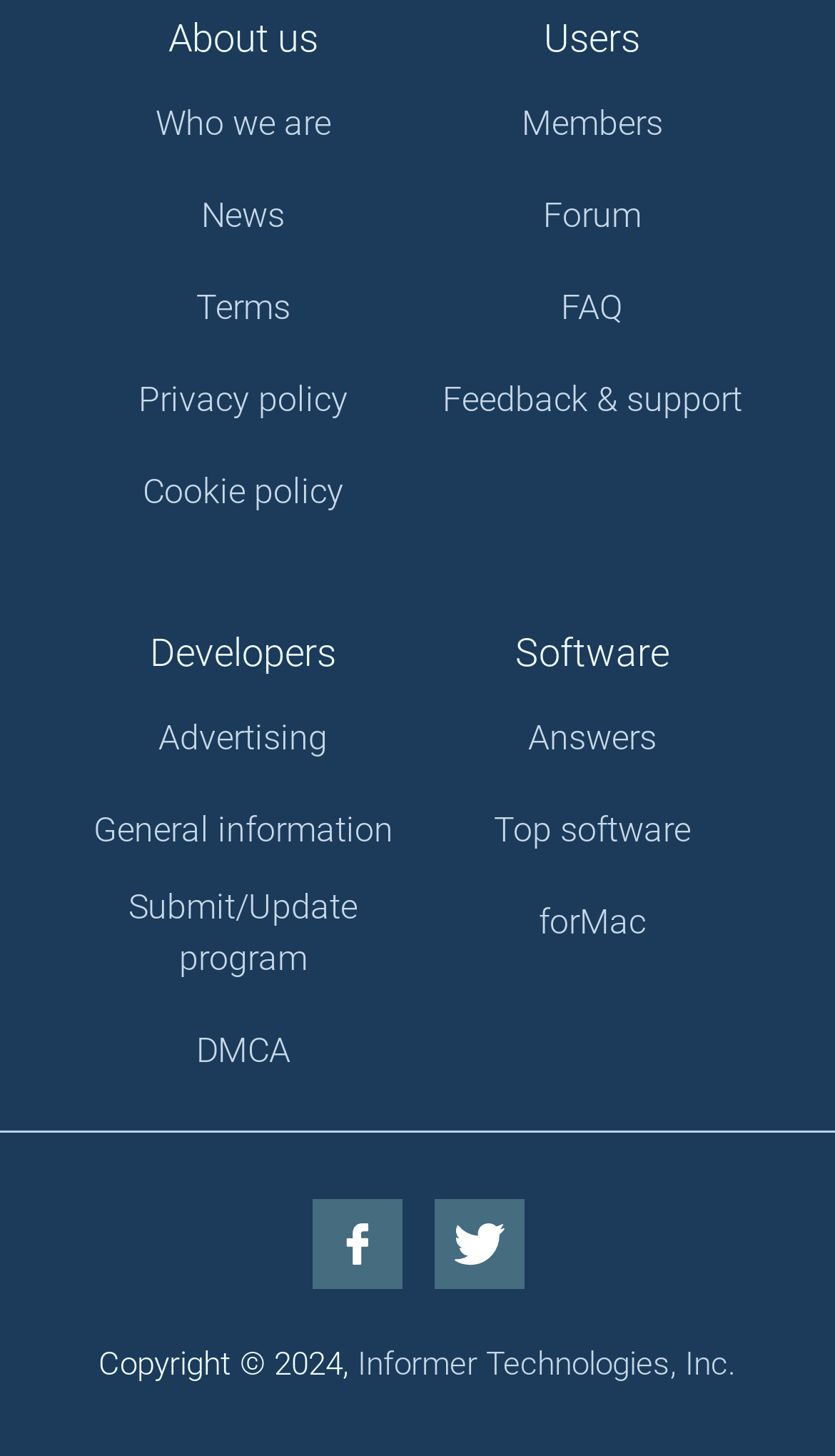Determine the bounding box coordinates of the region I should click to achieve the following instruction: "Follow on Twitter". Ensure the bounding box coordinates are four float numbers between 0 and 1, i.e., [left, top, right, bottom].

[0.519, 0.824, 0.627, 0.886]